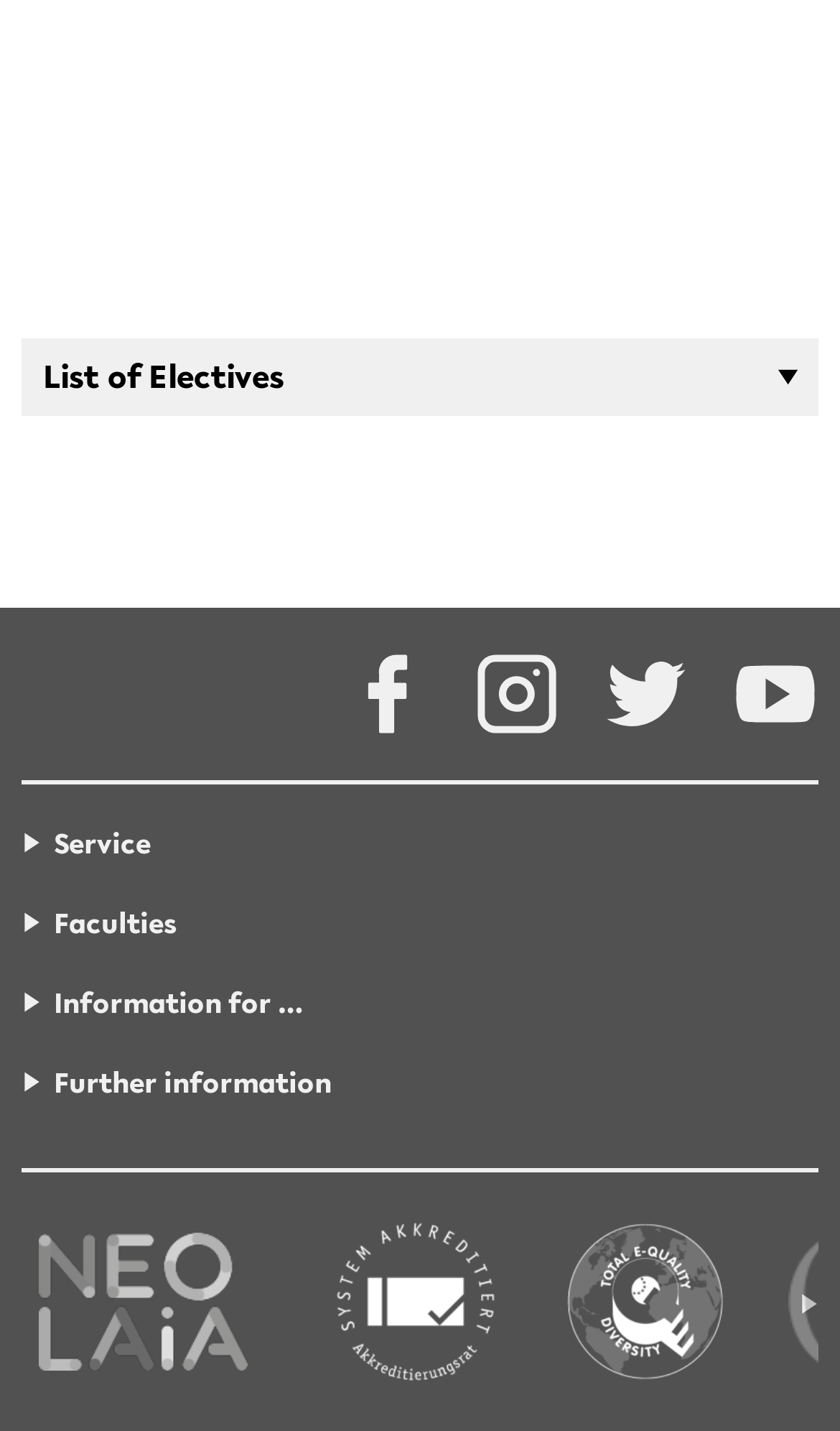Please identify the bounding box coordinates of the element's region that needs to be clicked to fulfill the following instruction: "Visit Facebook". The bounding box coordinates should consist of four float numbers between 0 and 1, i.e., [left, top, right, bottom].

[0.41, 0.456, 0.513, 0.516]